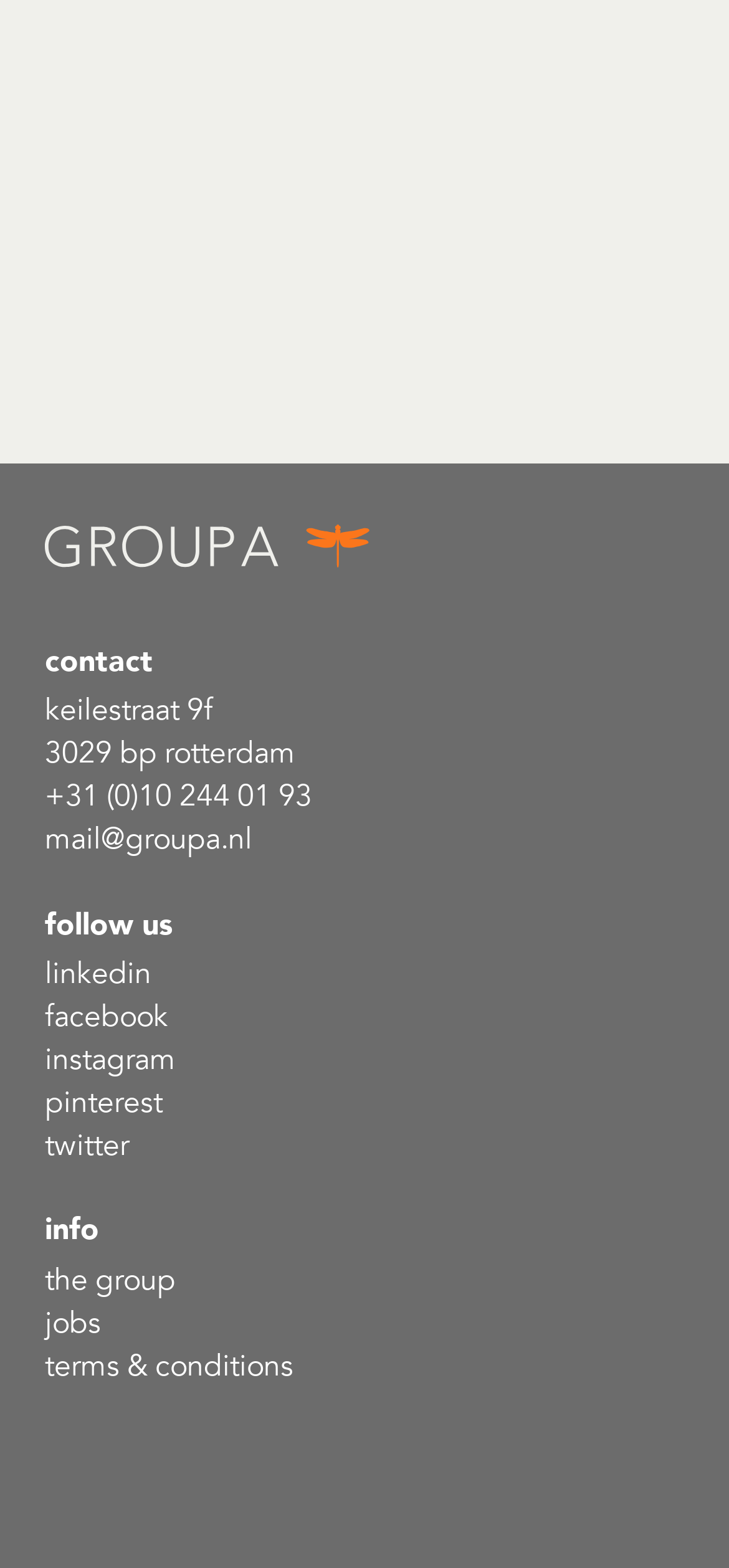Specify the bounding box coordinates of the area to click in order to follow the given instruction: "view the group."

[0.062, 0.803, 0.241, 0.83]